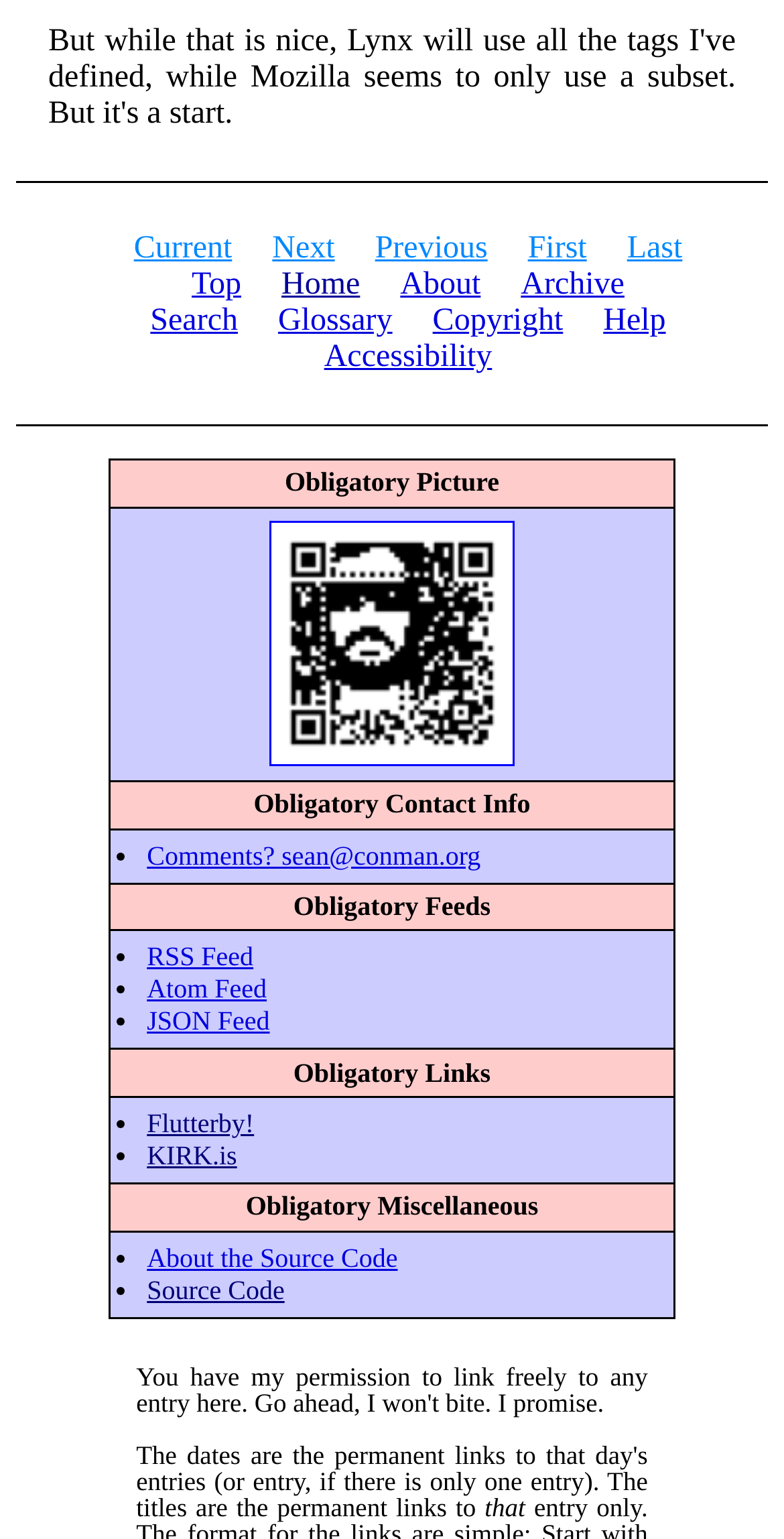Determine the bounding box coordinates of the clickable region to execute the instruction: "contact the author". The coordinates should be four float numbers between 0 and 1, denoted as [left, top, right, bottom].

[0.187, 0.546, 0.613, 0.565]